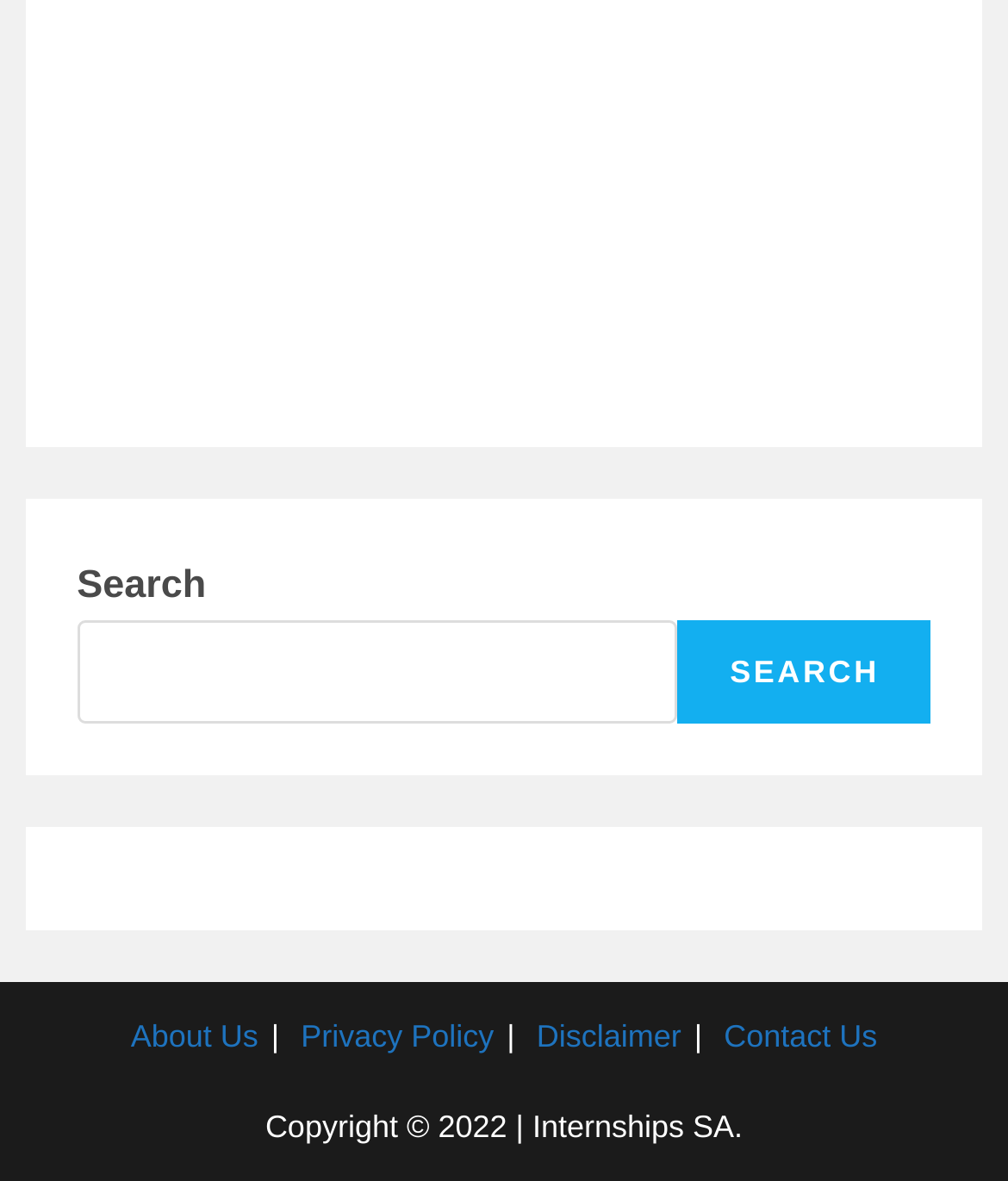Based on the element description: "Guitars SWD Series", identify the UI element and provide its bounding box coordinates. Use four float numbers between 0 and 1, [left, top, right, bottom].

None